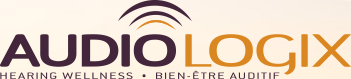Offer a detailed narrative of the image.

The image prominently displays the logo of Audiologix, a company dedicated to hearing wellness. The logo features the name "AUDIOLOGIX" with a stylized representation indicating sound waves, accompanied by the tagline "HEARING WELLNESS" and its French equivalent "BIEN-ÊTRE AUDITIF." This branding reflects the company’s focus on enhancing hearing health and the overall well-being of its clients. The use of bold colors and clear typography makes the logo visually striking, indicating a modern approach to auditory care.